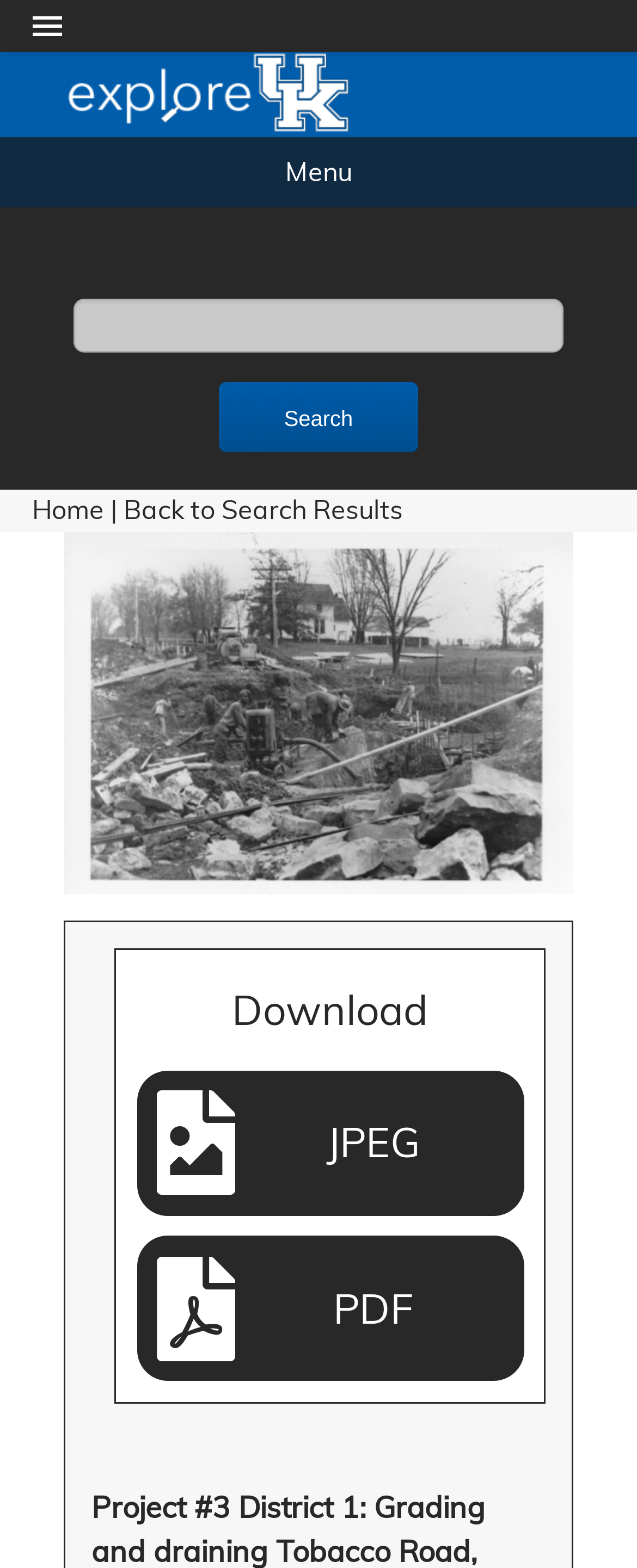Identify the bounding box coordinates for the UI element described as: "PDF".

[0.246, 0.802, 0.79, 0.868]